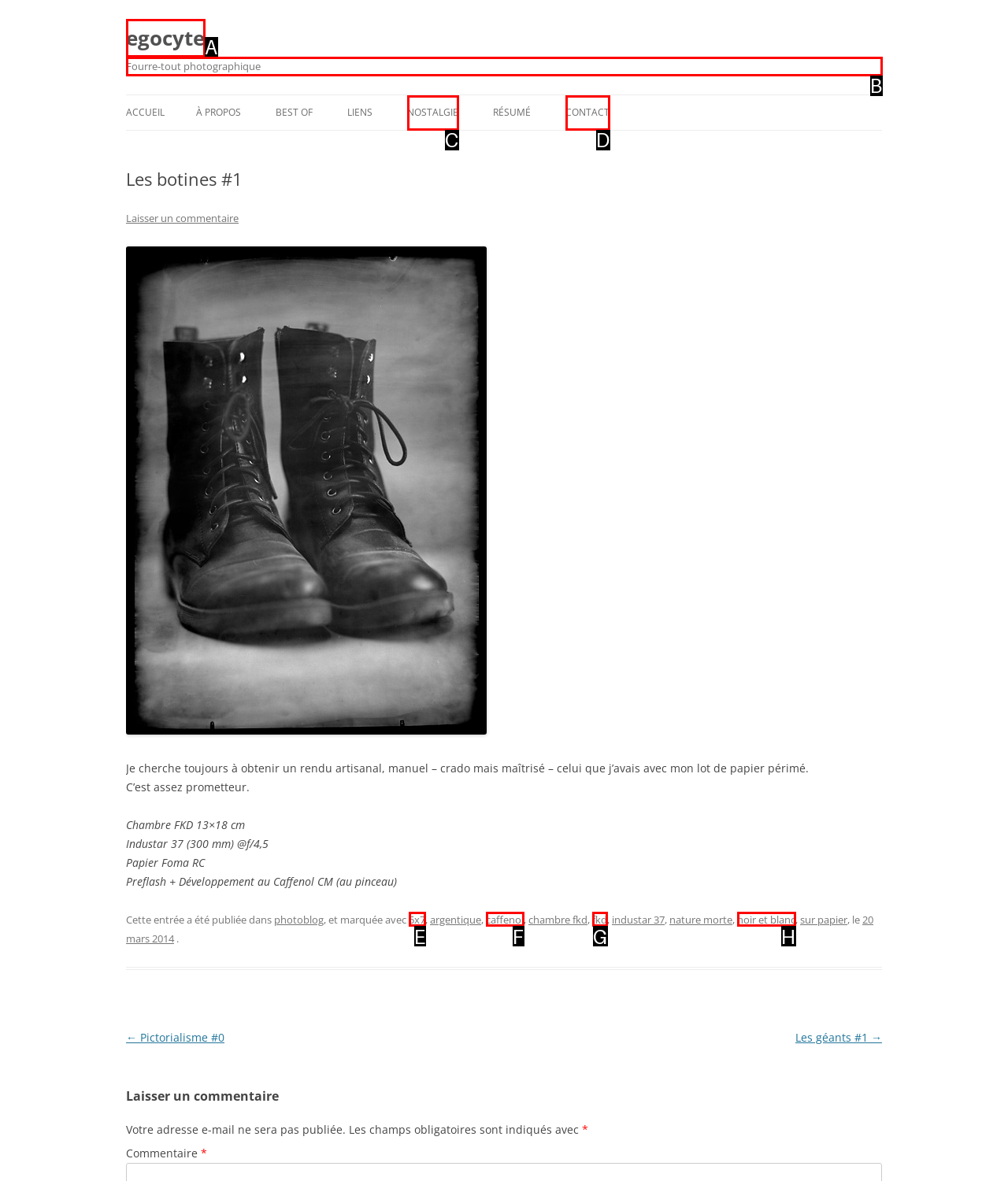Tell me which option I should click to complete the following task: View the 'Fourre-tout photographique' heading Answer with the option's letter from the given choices directly.

B